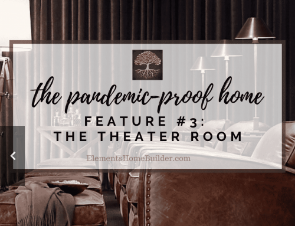Analyze the image and give a detailed response to the question:
What is the significance of the Elements Home Builder logo?

The Elements Home Builder logo is included in the design to add a professional touch, indicating that the Theater Room is a part of a well-designed and professionally built home.